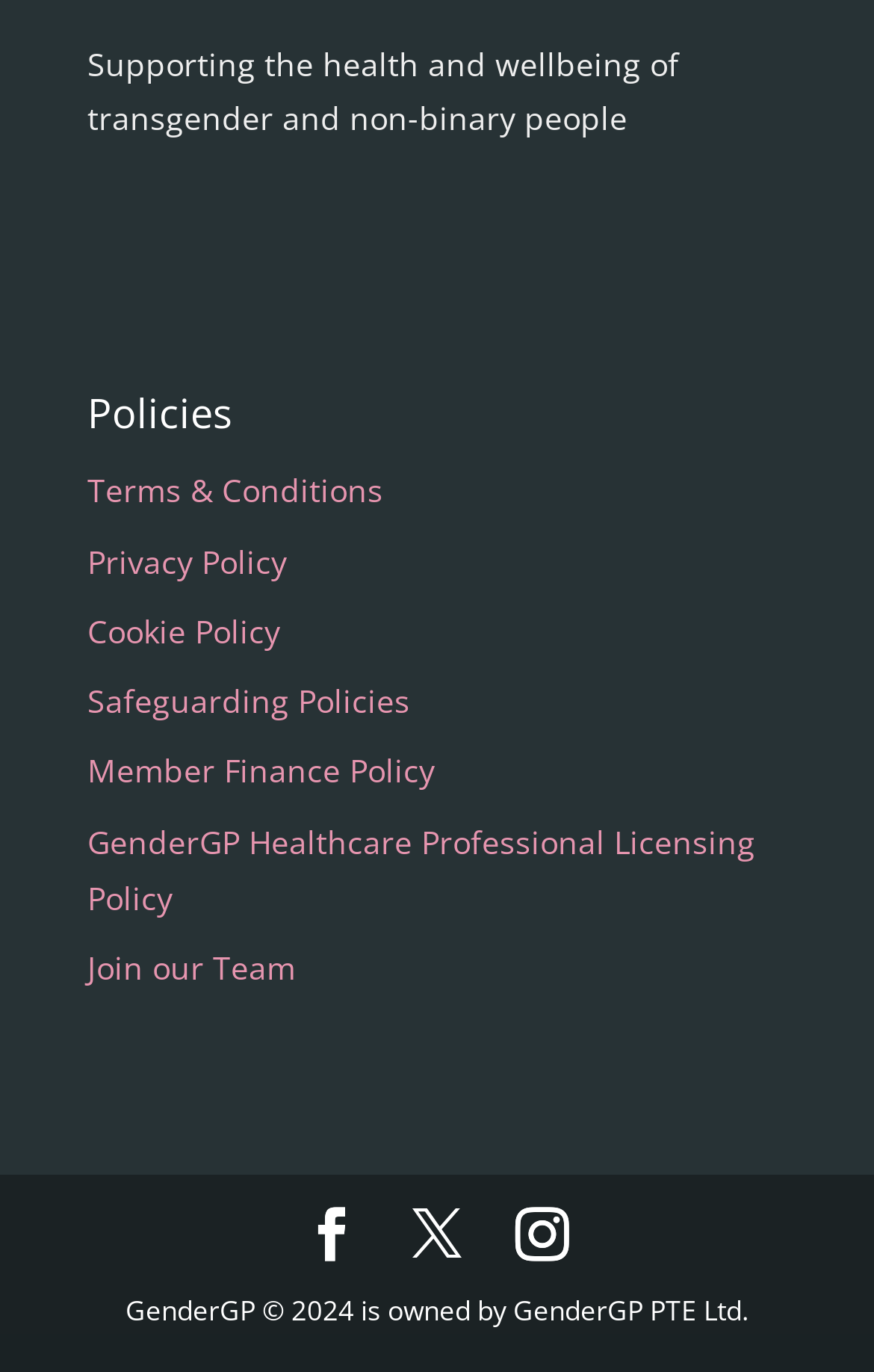Determine the coordinates of the bounding box that should be clicked to complete the instruction: "Click the 'Submit' button". The coordinates should be represented by four float numbers between 0 and 1: [left, top, right, bottom].

None